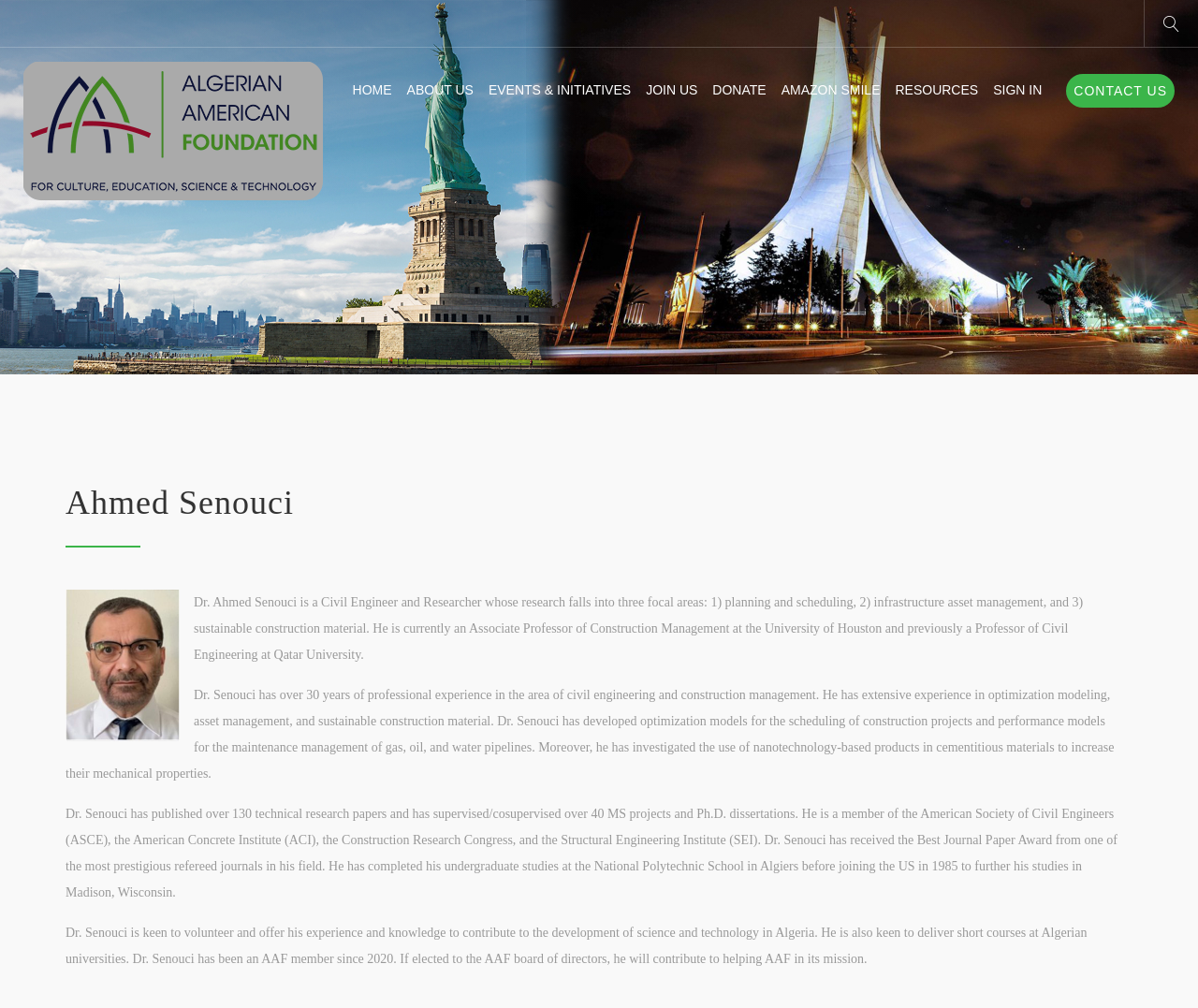Using the webpage screenshot, locate the HTML element that fits the following description and provide its bounding box: "Events & Initiatives".

[0.4, 0.047, 0.531, 0.131]